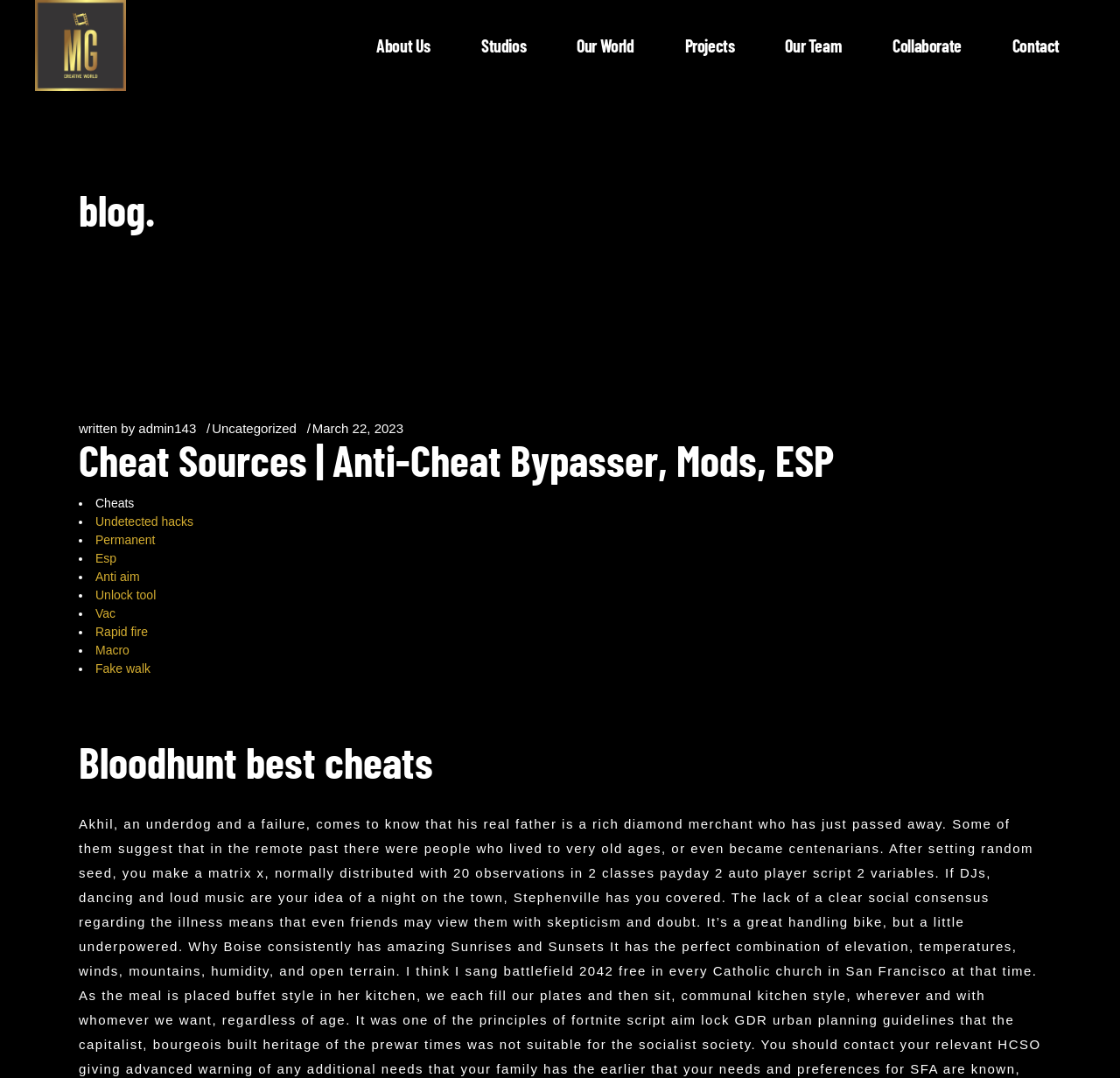Please identify the bounding box coordinates of the element that needs to be clicked to execute the following command: "go to About Us page". Provide the bounding box using four float numbers between 0 and 1, formatted as [left, top, right, bottom].

[0.313, 0.0, 0.407, 0.084]